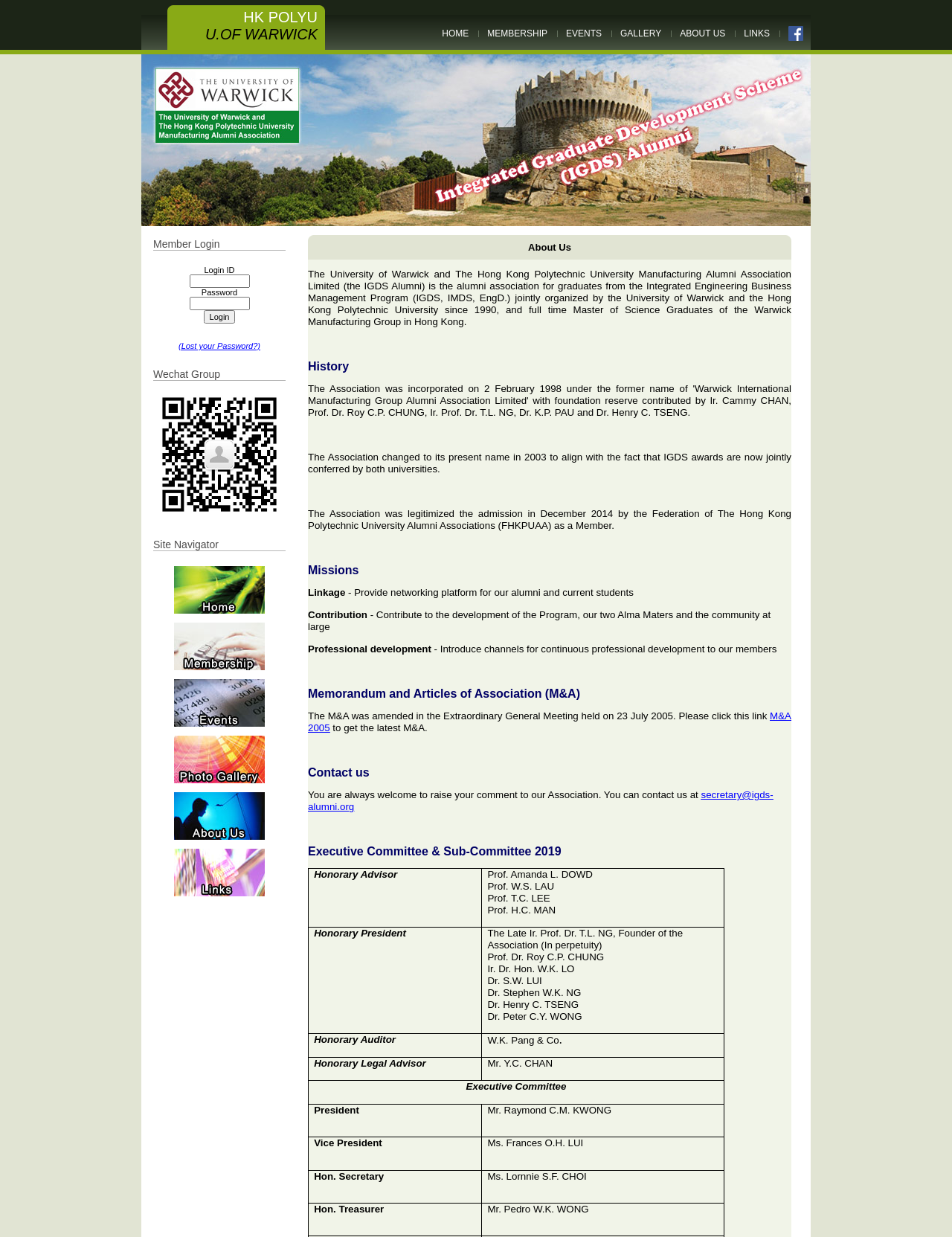Explain the contents of the webpage comprehensively.

The webpage is the official website of the IGDS Alumni Association, a joint program between the University of Warwick and the Hong Kong Polytechnic University. At the top, there is a banner image spanning almost the entire width of the page. Below the banner, there is a member login section with a heading, two text boxes for username and password, a login button, and a link to recover a lost password.

To the right of the login section, there are several links, including "HK POLYU U.OF WARWICK", "Open Facebook Group in new Window", and a series of navigation links, such as "HOME", "MEMBERSHIP", "EVENTS", "GALLERY", "ABOUT US", and "LINKS". These links are arranged horizontally and take up about half of the page's width.

Below the login section, there is a section dedicated to the Wechat Group, featuring a QR code image and a heading. Further down, there is a "Site Navigator" section with several links, each accompanied by an image. These links are arranged vertically and take up about a quarter of the page's width.

The main content of the page is a table listing the Executive Committee and Sub-Committee members for 2019. The table has several rows, each with two columns. The first column lists the position, such as "Honorary Advisor", "Honorary President", and "President", while the second column lists the corresponding members' names. The table takes up about half of the page's width and is positioned below the Wechat Group section.

At the bottom of the page, there are a few more links, including "M&A 2005" and an email address, "secretary@igds-alumni.org".